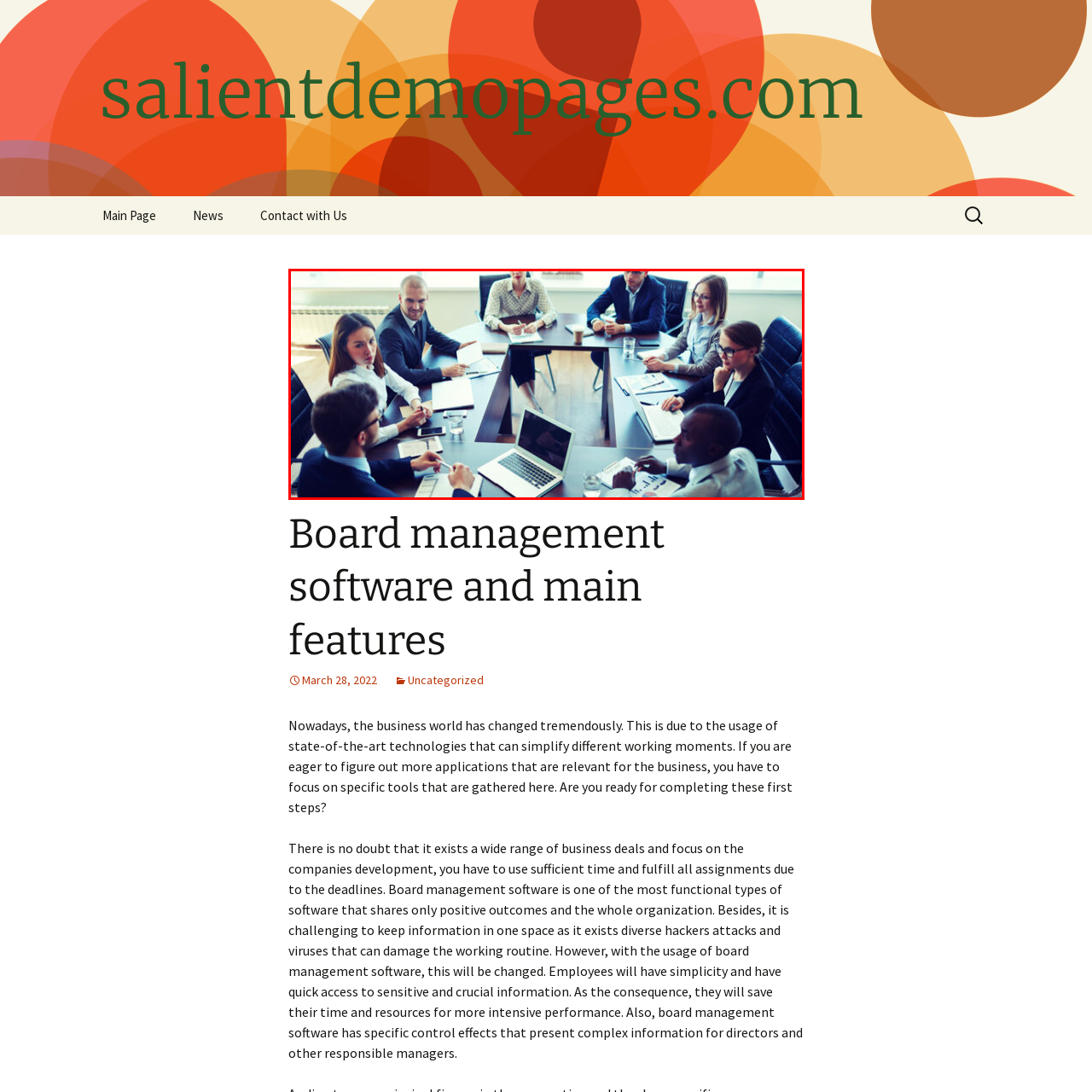Observe the content inside the red rectangle and respond to the question with one word or phrase: 
What is on the table in the conference room?

Documents, laptops, glasses of water, and a coffee cup